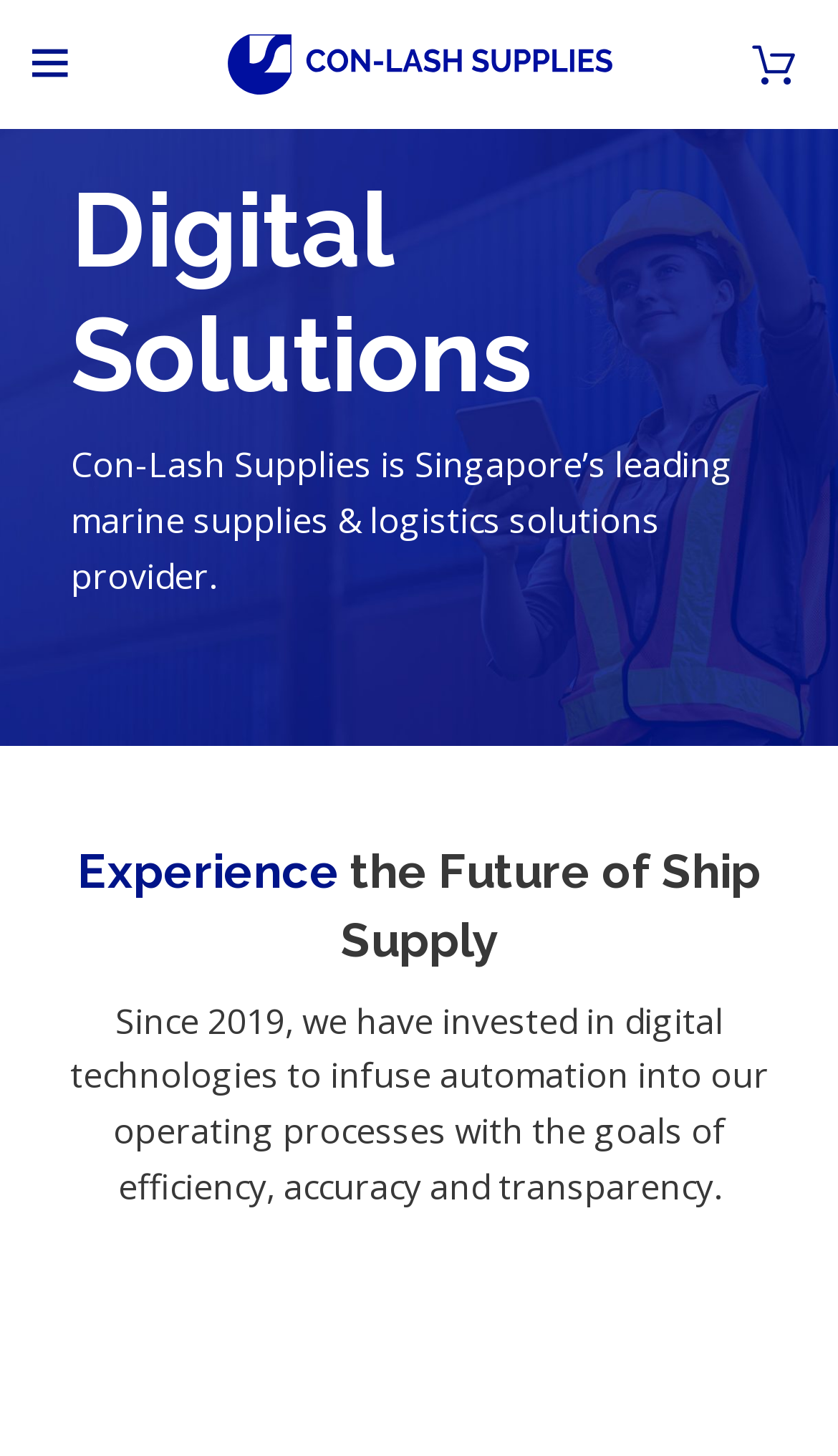What is the company's name?
Please provide a comprehensive and detailed answer to the question.

The company's name can be found in the heading 'Digital Solutions' and the static text 'Con-Lash Supplies is Singapore’s leading...' which indicates that the company's name is Con-Lash Supplies.